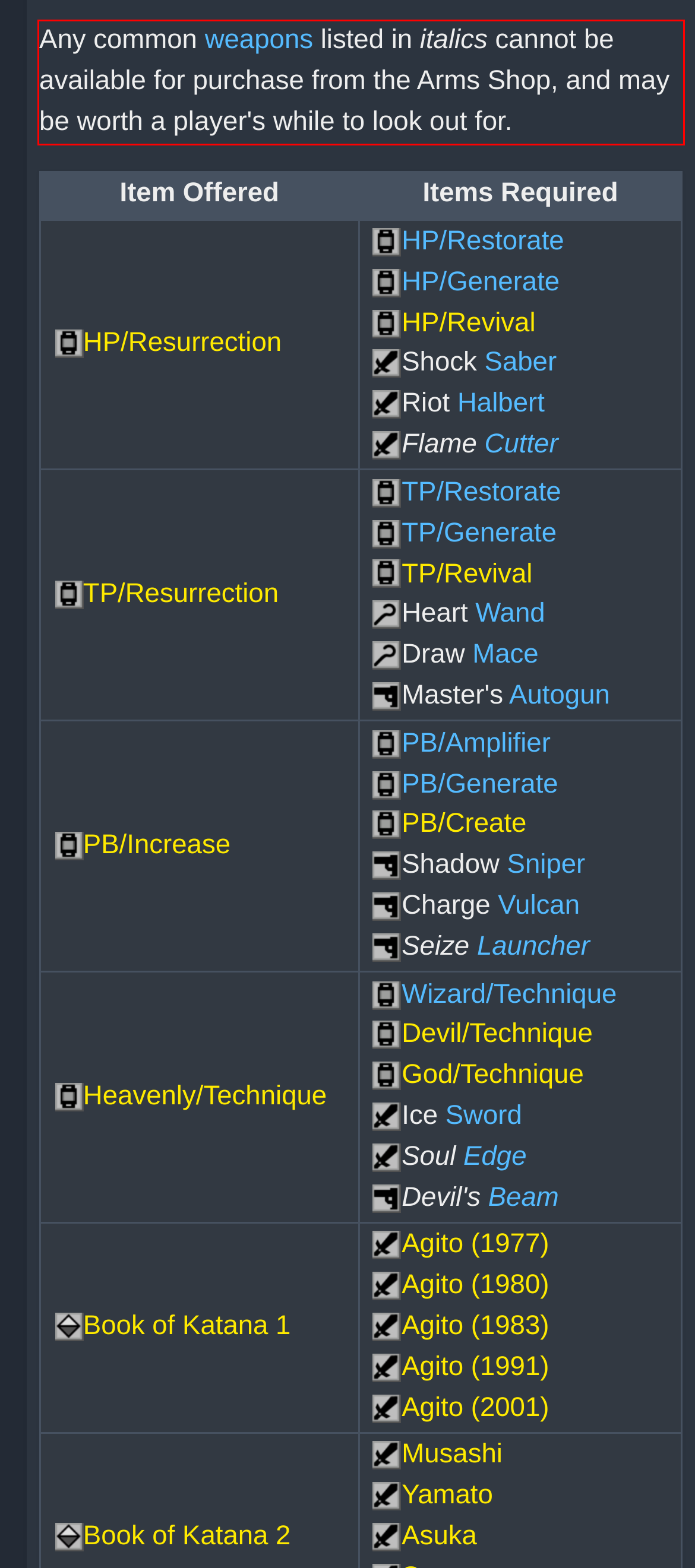You have a screenshot of a webpage where a UI element is enclosed in a red rectangle. Perform OCR to capture the text inside this red rectangle.

Any common weapons listed in italics cannot be available for purchase from the Arms Shop, and may be worth a player's while to look out for.